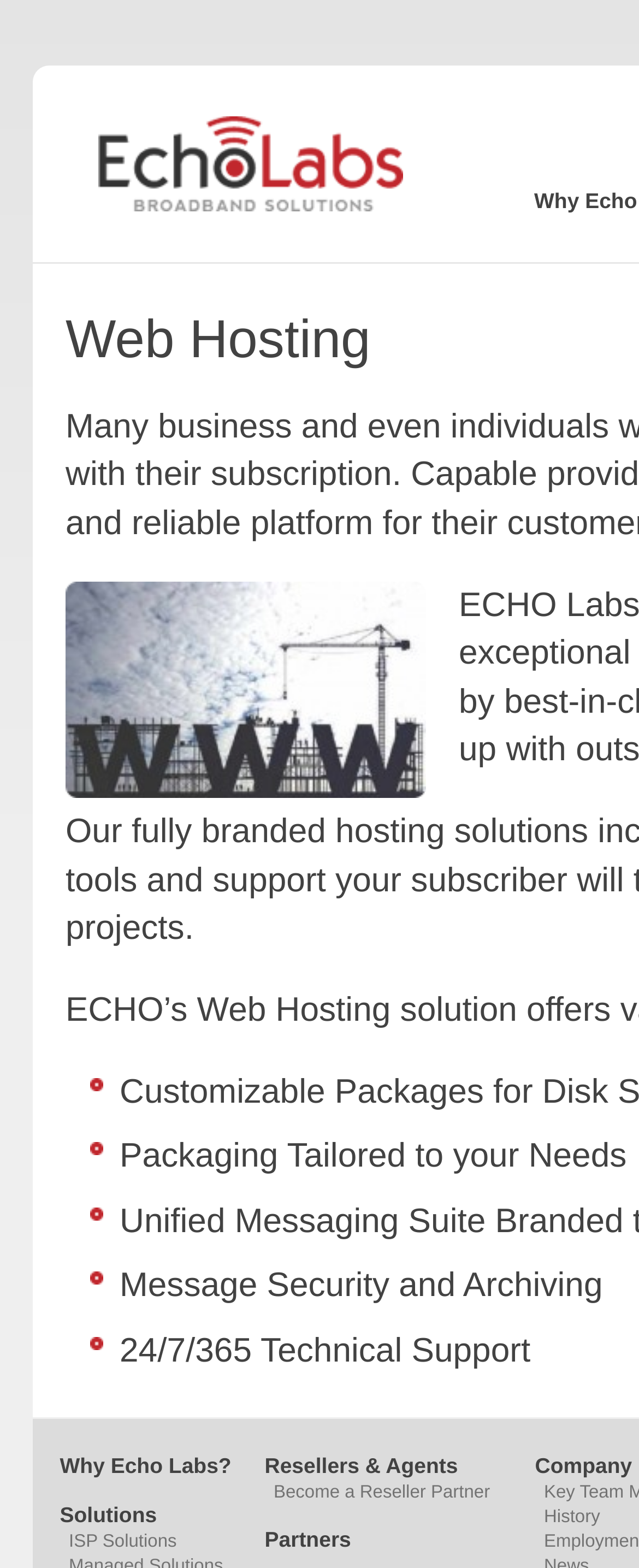Provide a thorough description of the webpage's content and layout.

The webpage is about ECHO Labs, a web hosting provider. At the top, there is a prominent heading "Echo Labs" which is also a link. Below the heading, there are three short paragraphs of text, "Packaging Tailored to your Needs", "Message Security and Archiving", and "24/7/365 Technical Support", which are positioned in a vertical column and take up about half of the page.

In the bottom section of the page, there are several links arranged horizontally, including "Why Echo Labs?", "Solutions", "ISP Solutions", "Resellers & Agents", "Become a Reseller Partner", "Partners", "Company", and "History". These links are grouped into three sections, with "Why Echo Labs?" and "Solutions" on the left, "ISP Solutions", "Resellers & Agents", and "Become a Reseller Partner" in the middle, and "Partners", "Company", and "History" on the right.